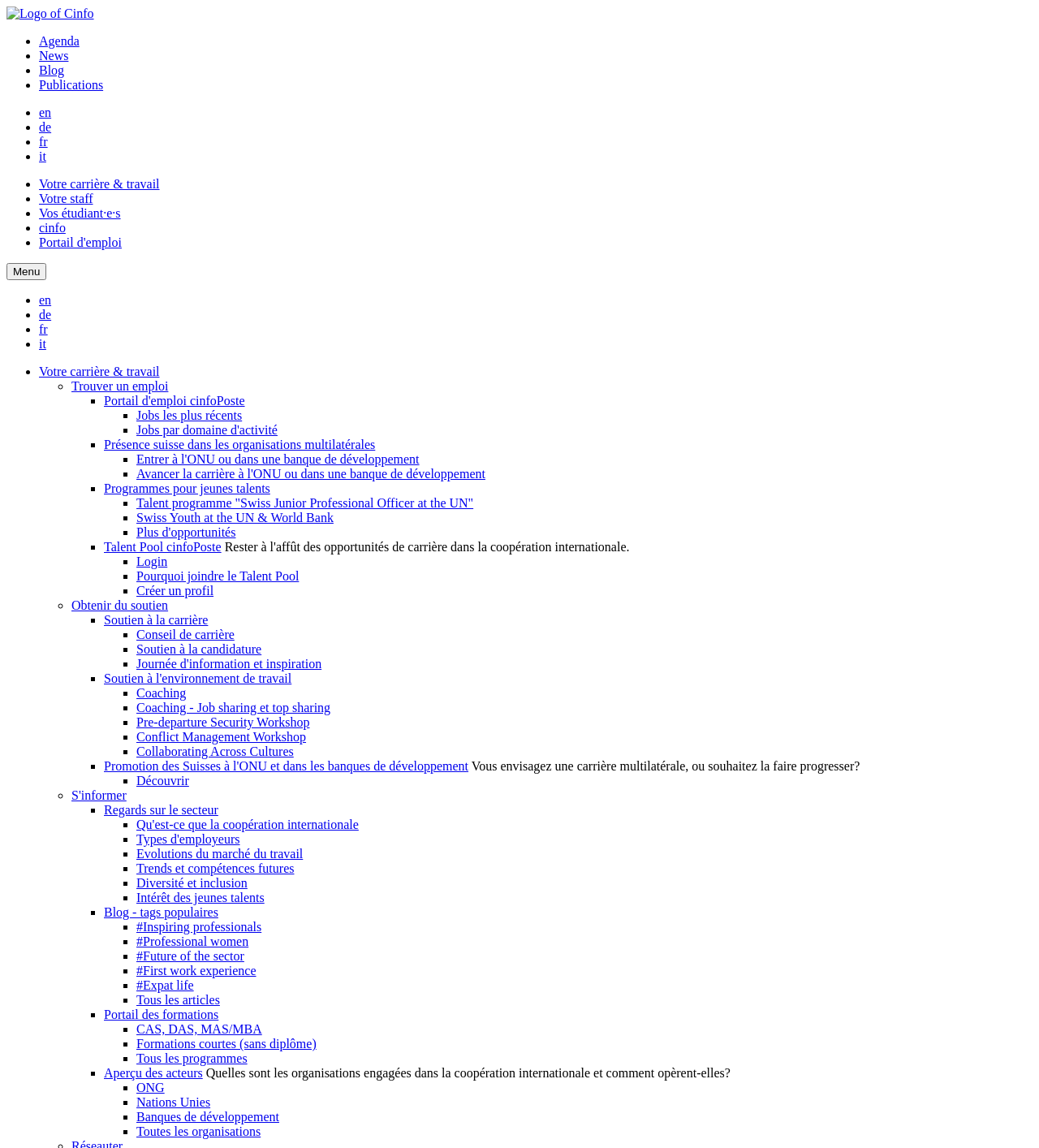Identify the bounding box coordinates of the region I need to click to complete this instruction: "Click the 'Portail d'emploi' link".

[0.038, 0.205, 0.117, 0.217]